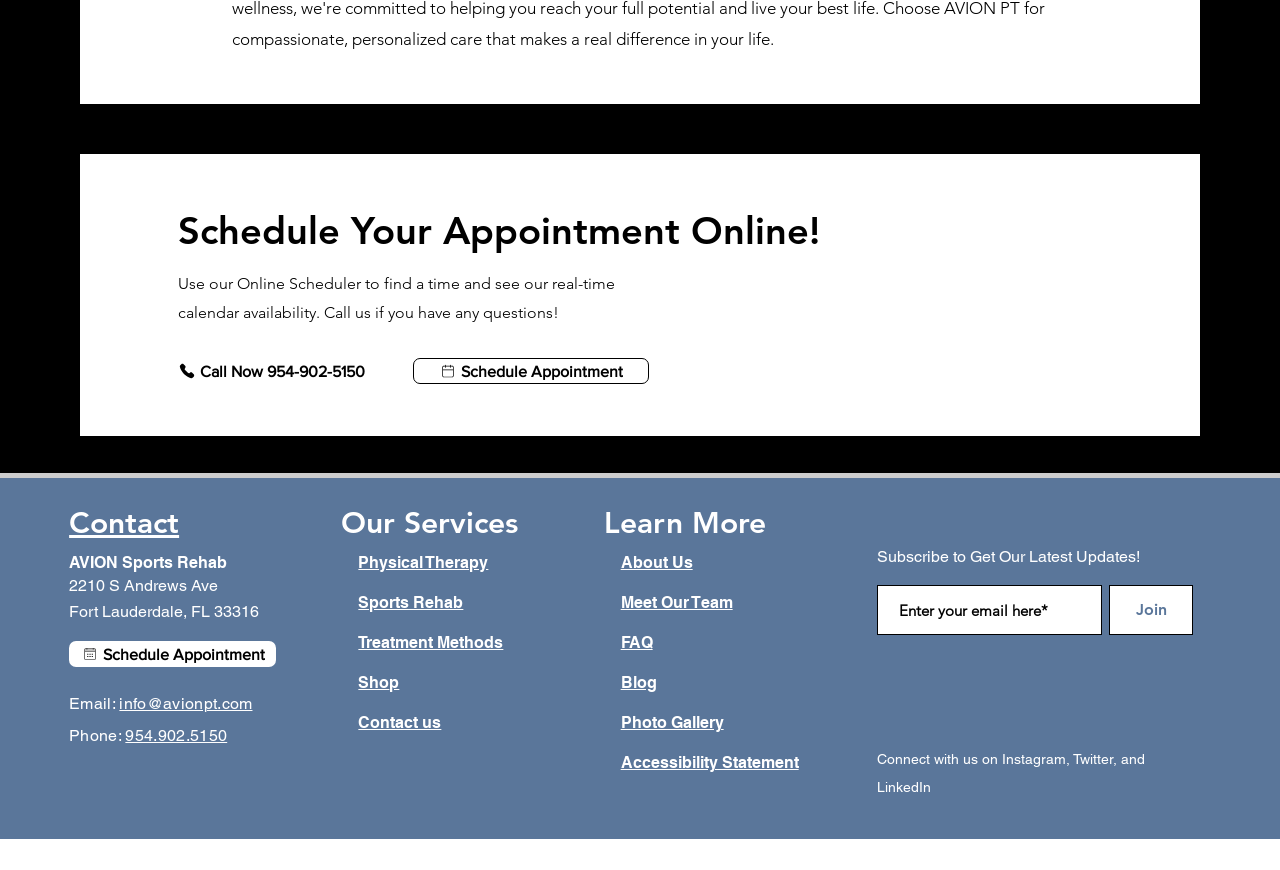What is the company name?
Look at the image and respond with a one-word or short phrase answer.

AVION Sports Rehab